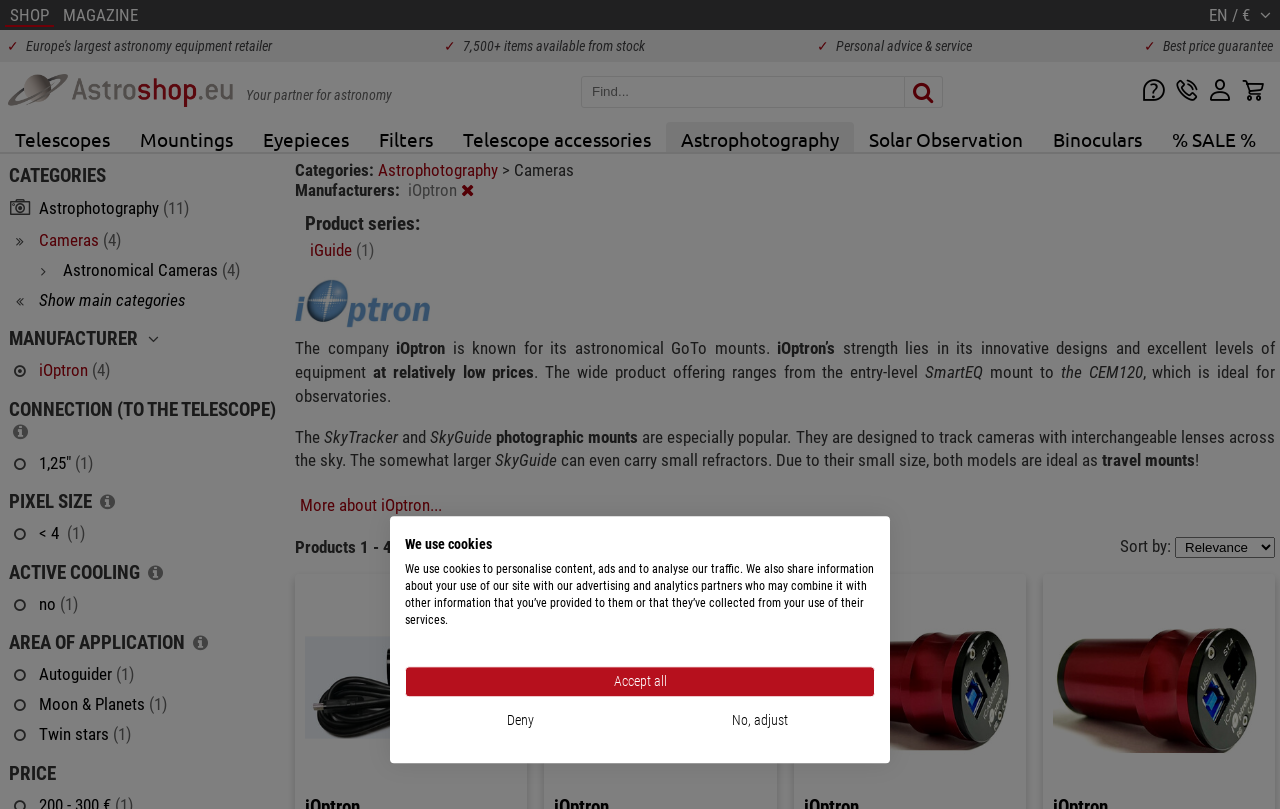Answer this question using a single word or a brief phrase:
What is the price filter option available?

PRICE